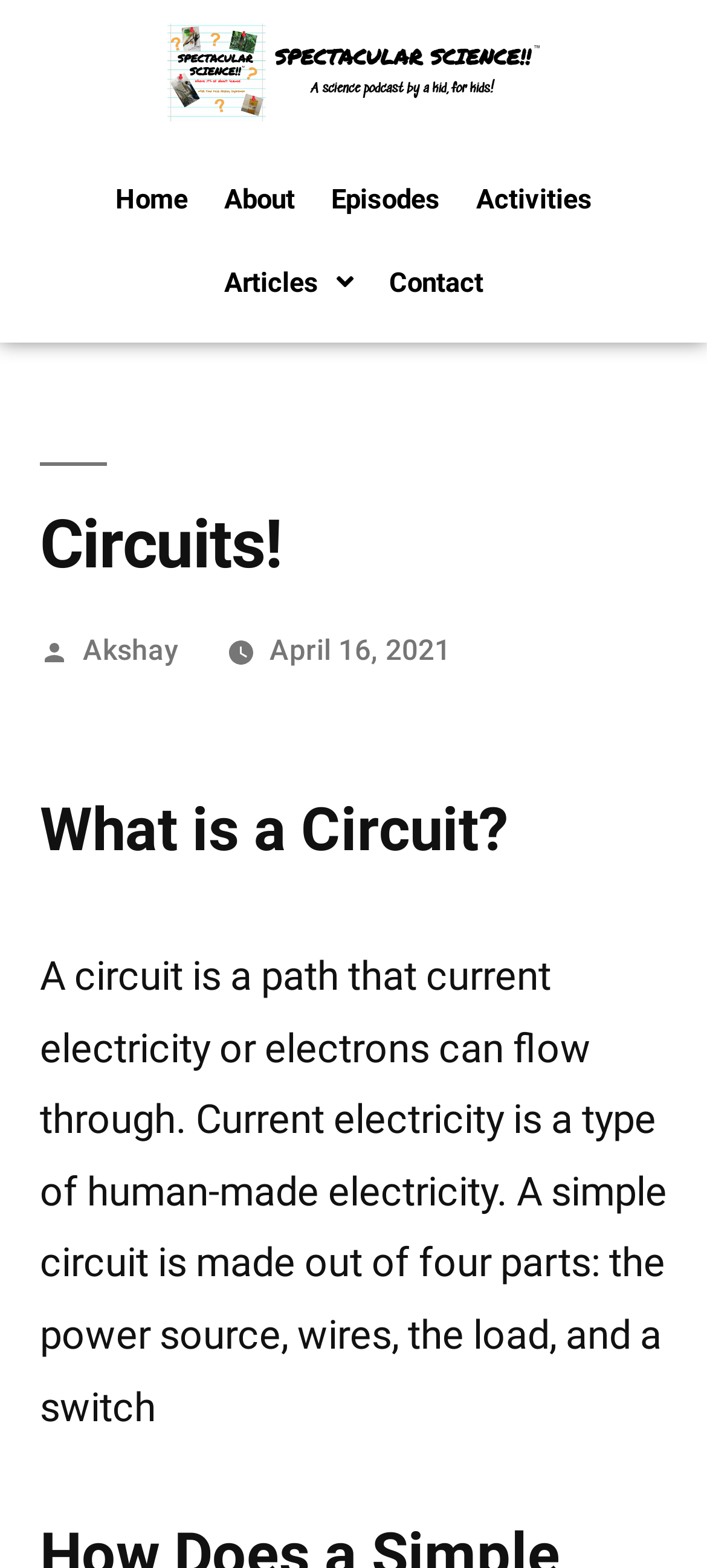Please provide the bounding box coordinates for the UI element as described: "Articles". The coordinates must be four floats between 0 and 1, represented as [left, top, right, bottom].

[0.291, 0.154, 0.524, 0.207]